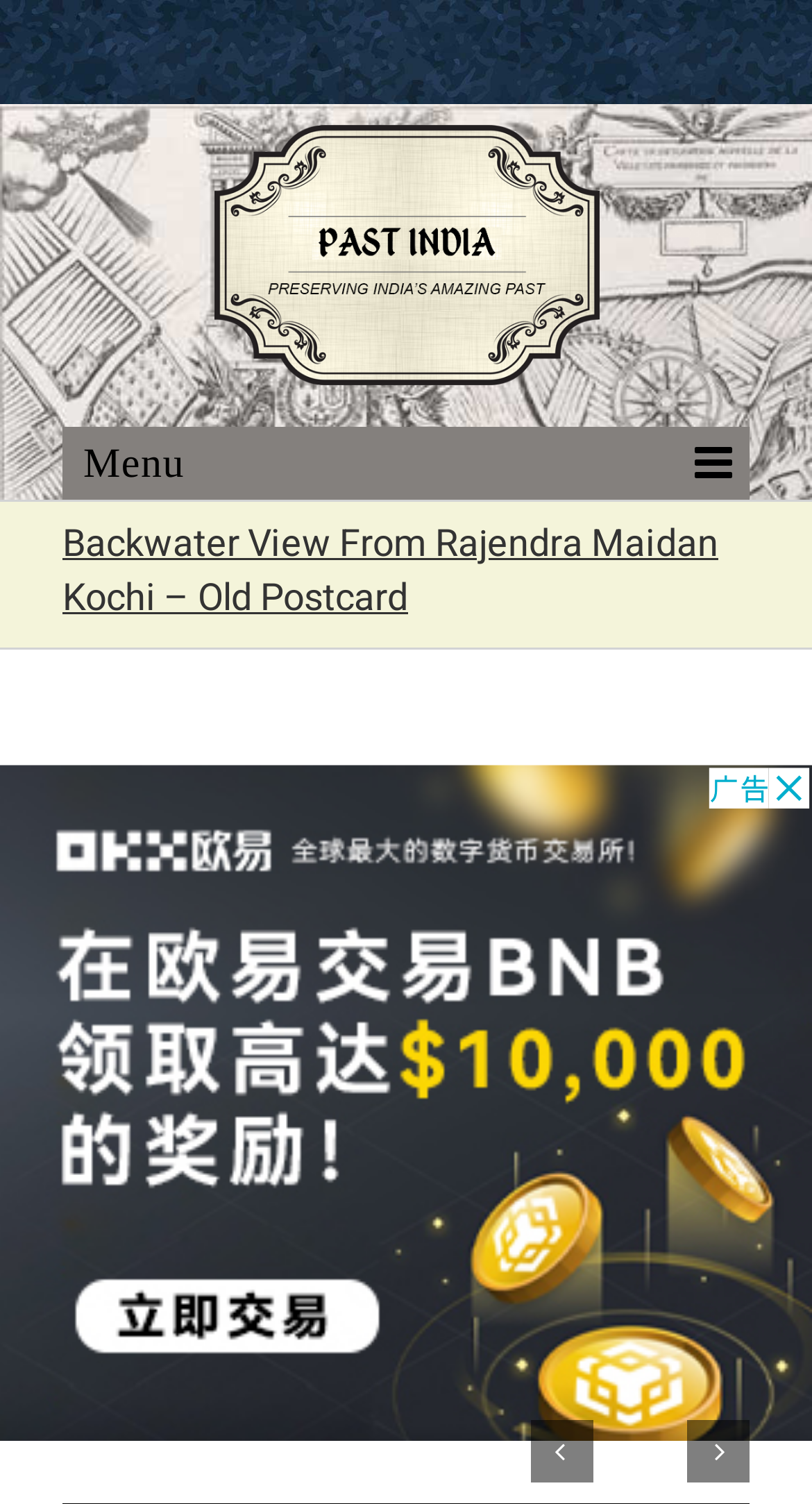Highlight the bounding box of the UI element that corresponds to this description: "".

[0.846, 0.944, 0.923, 0.986]